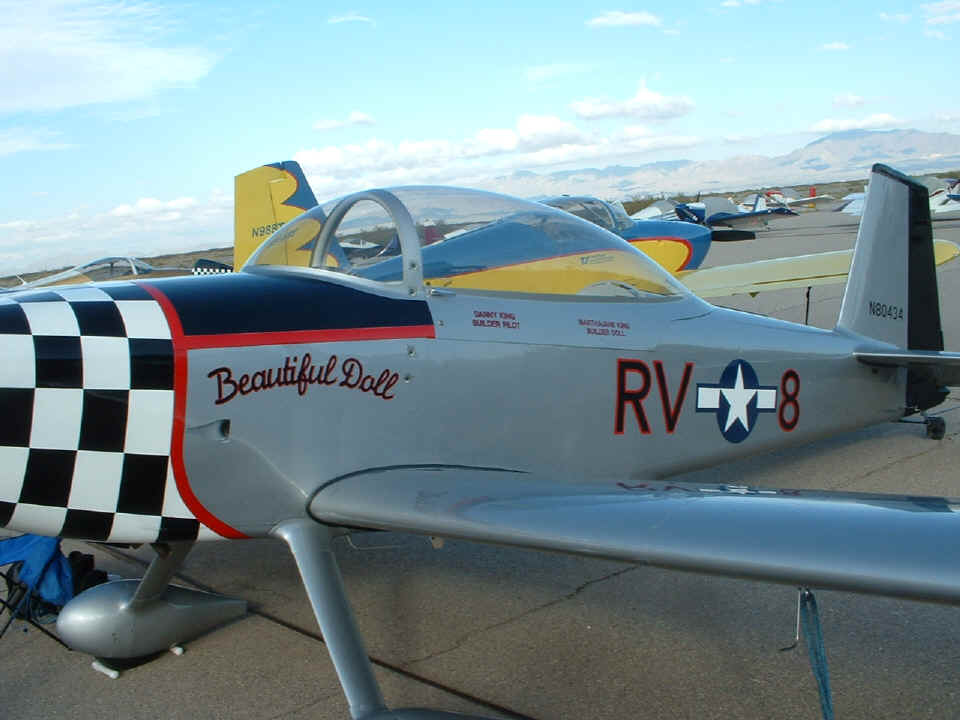Using the information in the image, give a detailed answer to the following question: What is the model of the aircraft?

The model of the aircraft is mentioned in the caption as 'RV-8', which is prominently featured in bold red lettering alongside a star insignia on the side of the aircraft.